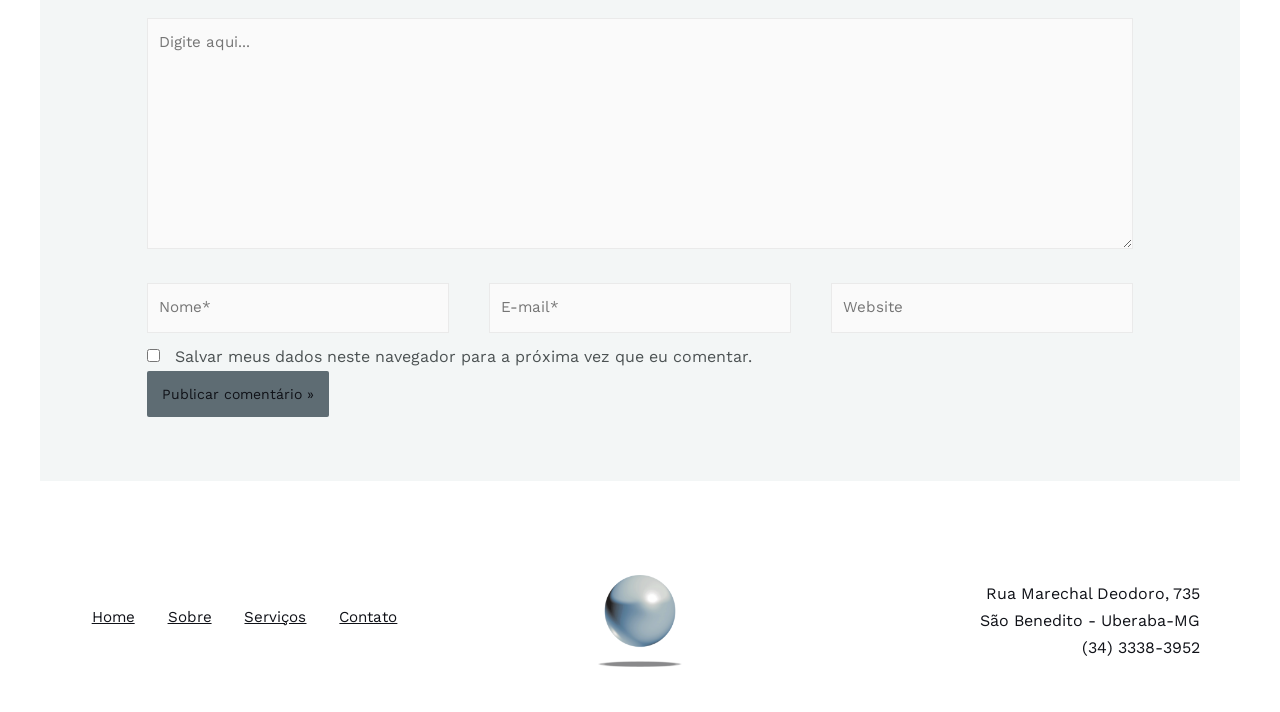Provide a brief response using a word or short phrase to this question:
How many textboxes are there?

4